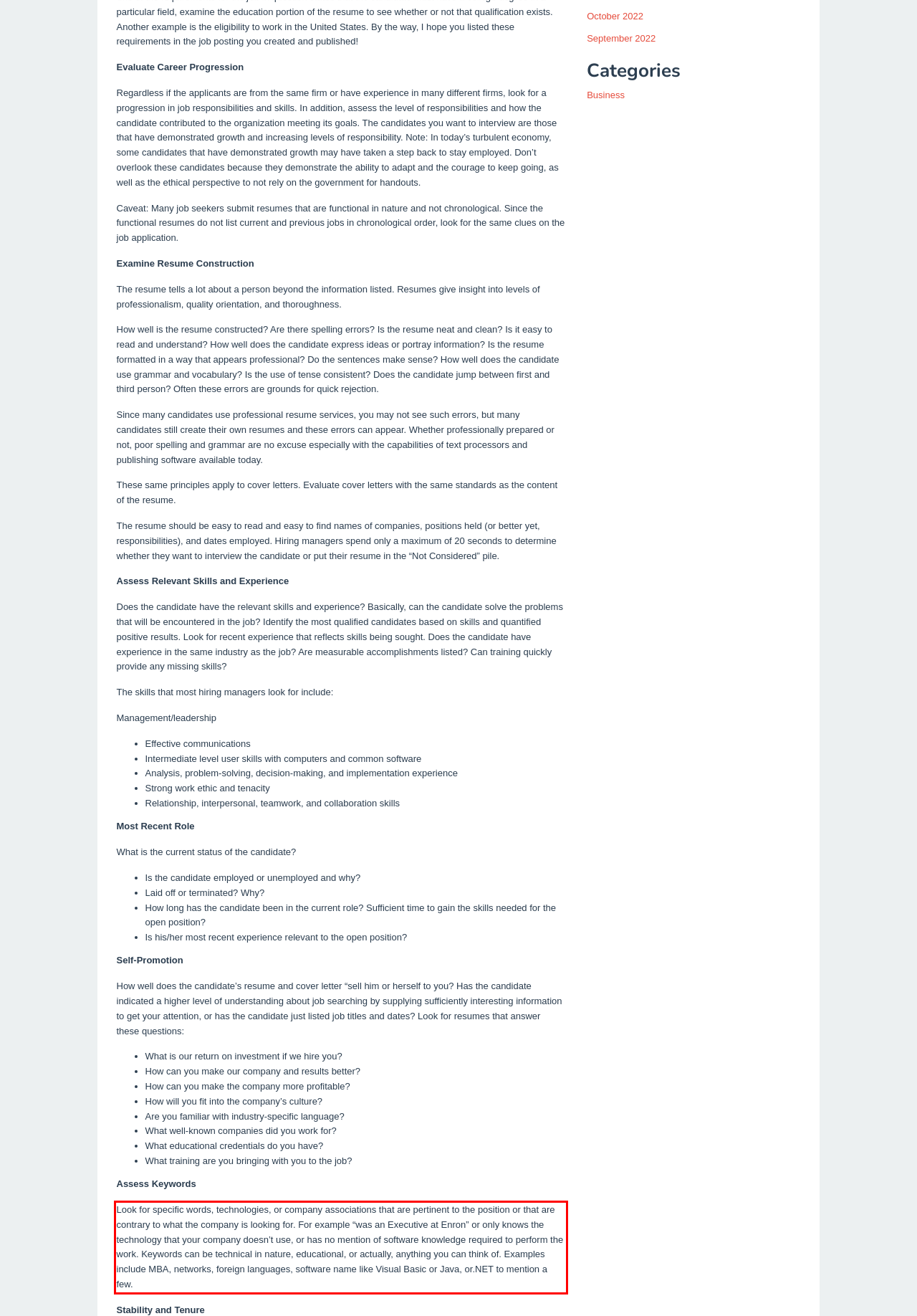You are given a webpage screenshot with a red bounding box around a UI element. Extract and generate the text inside this red bounding box.

Look for specific words, technologies, or company associations that are pertinent to the position or that are contrary to what the company is looking for. For example “was an Executive at Enron” or only knows the technology that your company doesn’t use, or has no mention of software knowledge required to perform the work. Keywords can be technical in nature, educational, or actually, anything you can think of. Examples include MBA, networks, foreign languages, software name like Visual Basic or Java, or.NET to mention a few.